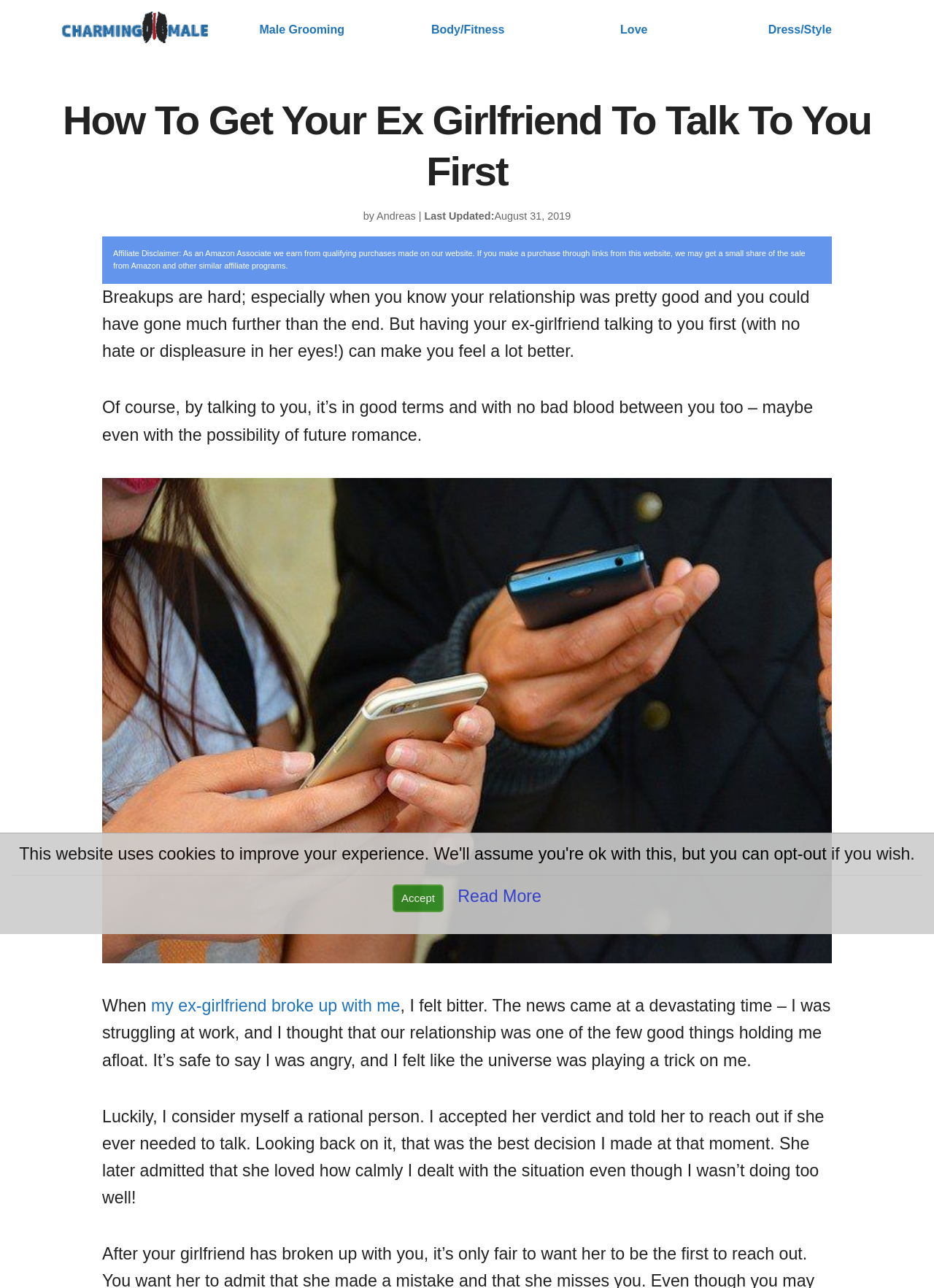Please specify the bounding box coordinates of the clickable region to carry out the following instruction: "Click the 'Read More' button". The coordinates should be four float numbers between 0 and 1, in the format [left, top, right, bottom].

[0.49, 0.688, 0.58, 0.703]